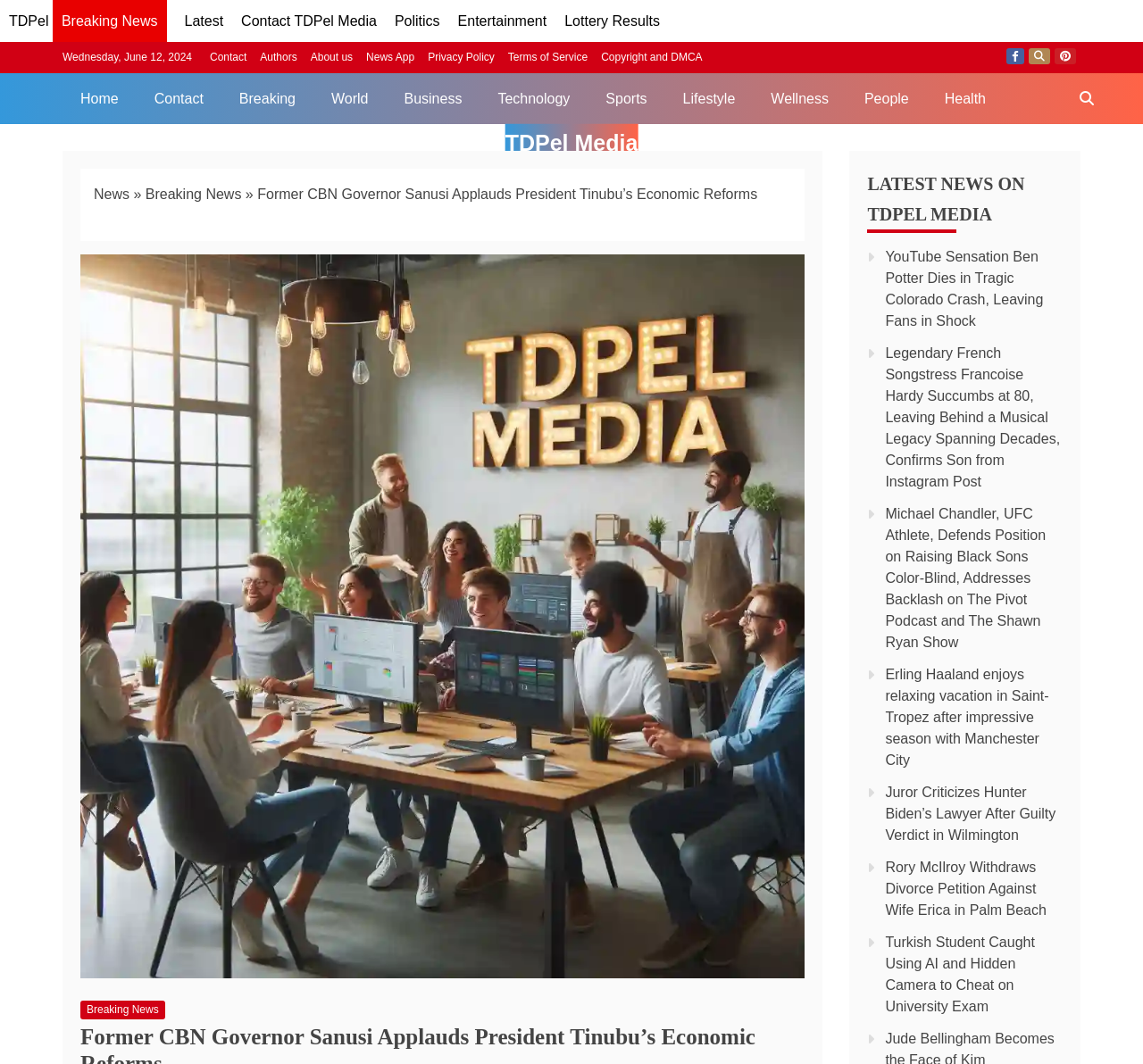Determine the bounding box coordinates of the region I should click to achieve the following instruction: "Visit the 'Politics' section". Ensure the bounding box coordinates are four float numbers between 0 and 1, i.e., [left, top, right, bottom].

[0.345, 0.013, 0.385, 0.027]